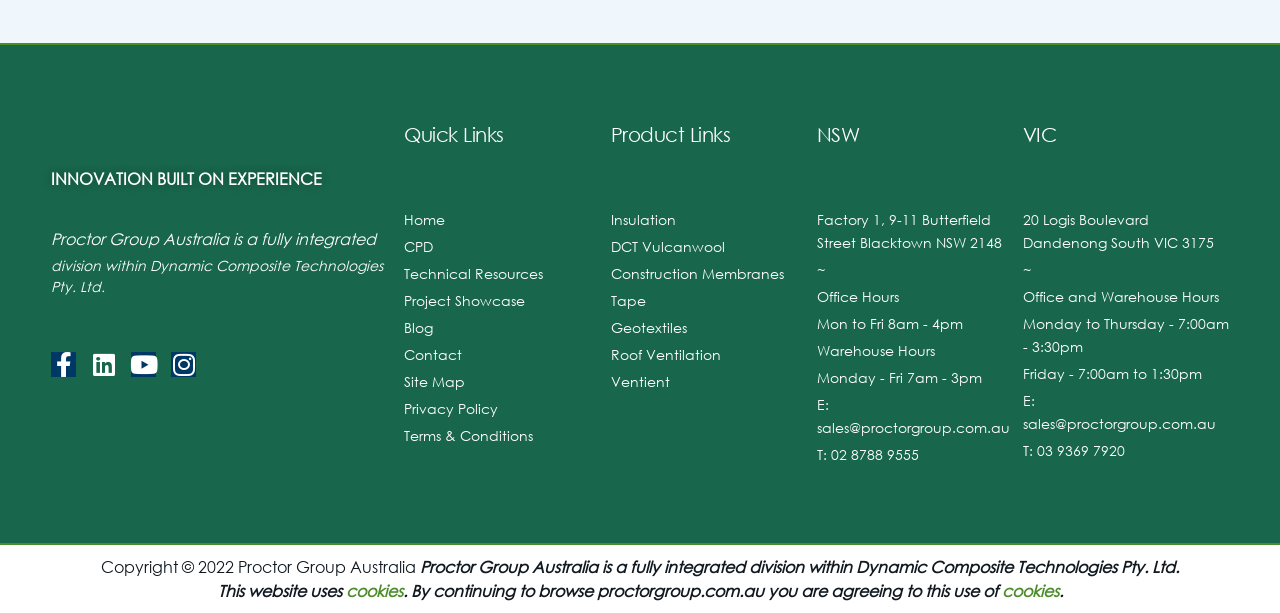Identify the bounding box coordinates of the part that should be clicked to carry out this instruction: "Contact us".

[0.316, 0.559, 0.477, 0.597]